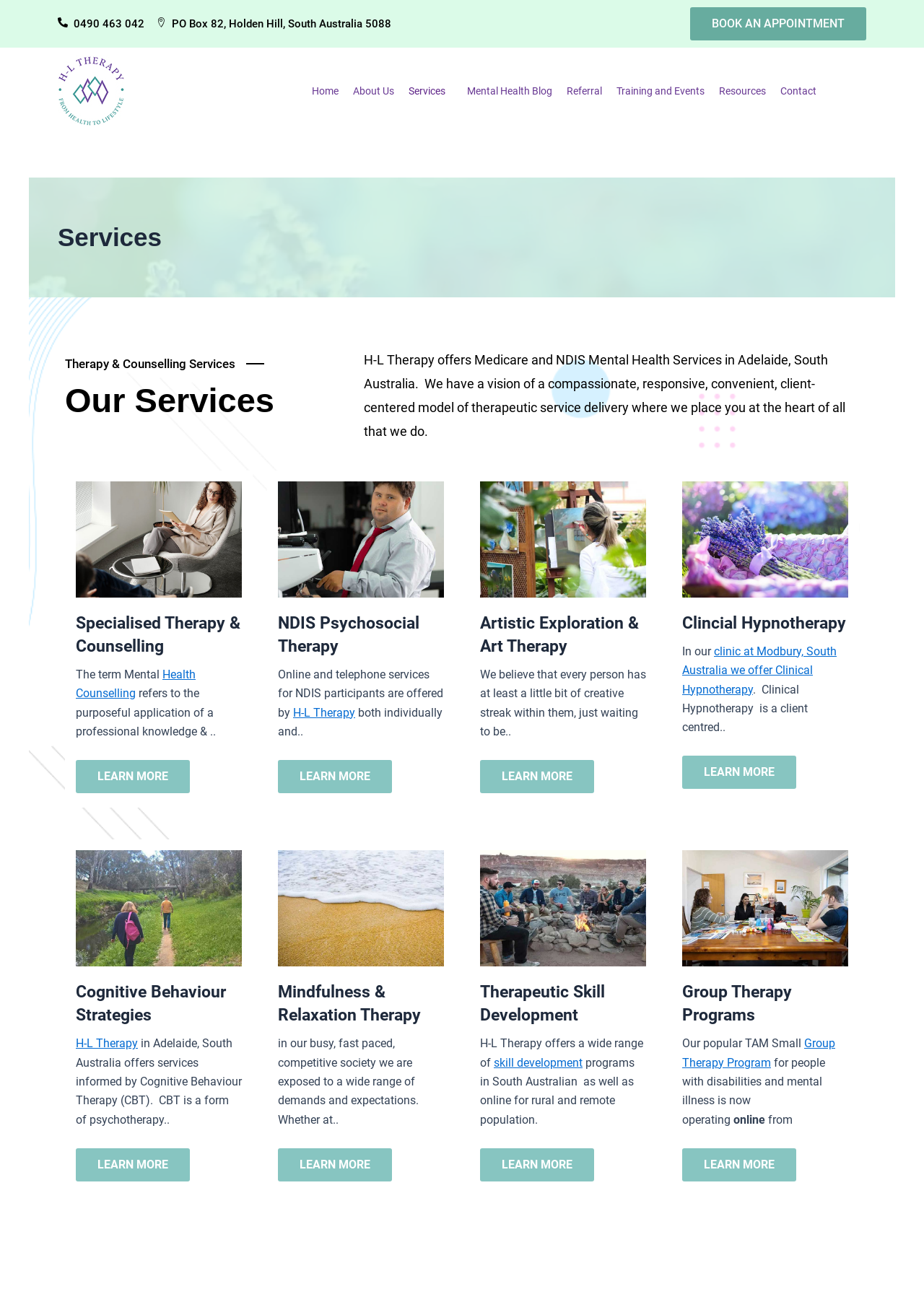Identify the bounding box coordinates for the UI element described as: "About Us".

[0.374, 0.057, 0.434, 0.084]